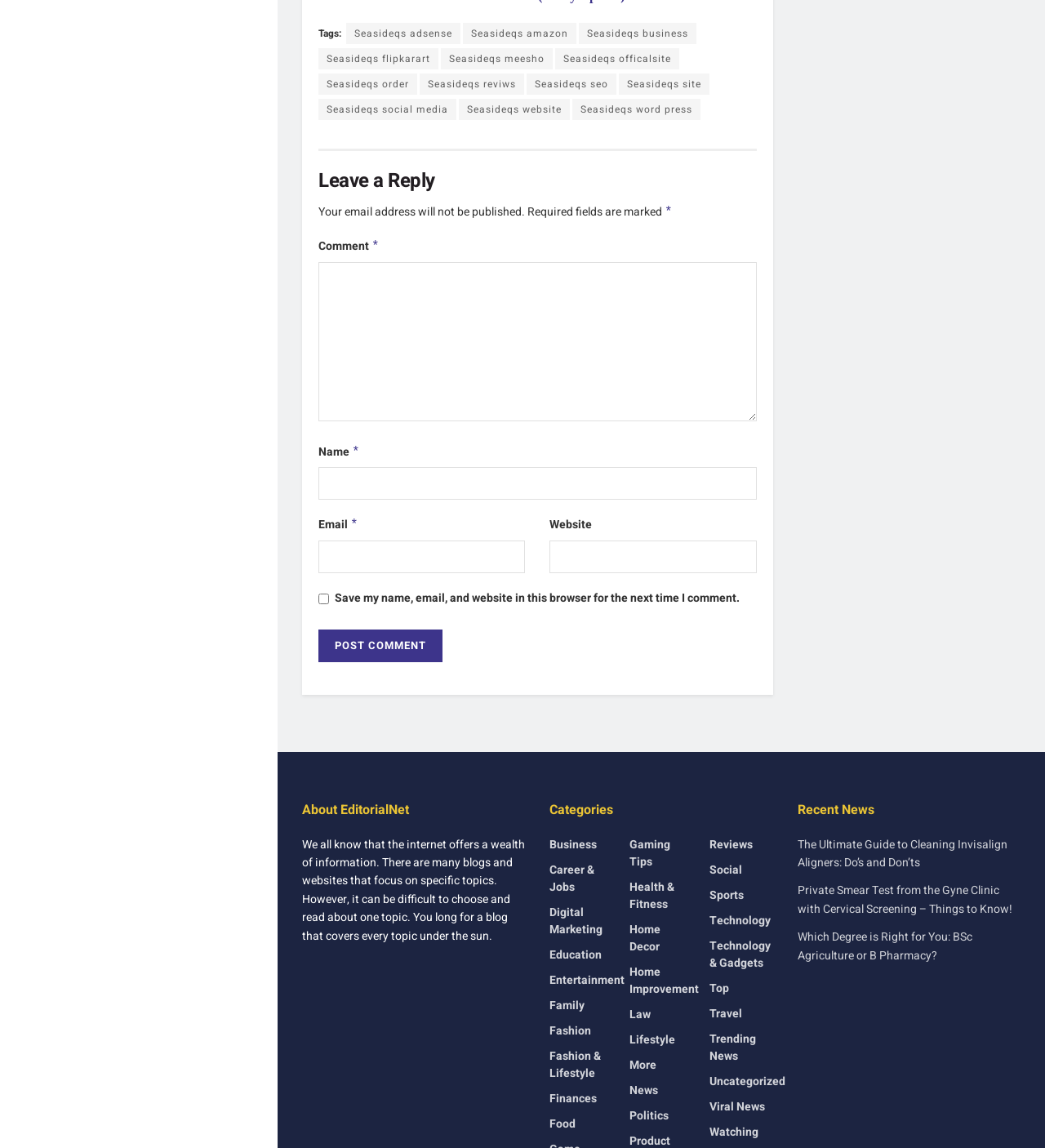Can you identify the bounding box coordinates of the clickable region needed to carry out this instruction: 'Leave a comment'? The coordinates should be four float numbers within the range of 0 to 1, stated as [left, top, right, bottom].

[0.305, 0.228, 0.724, 0.367]